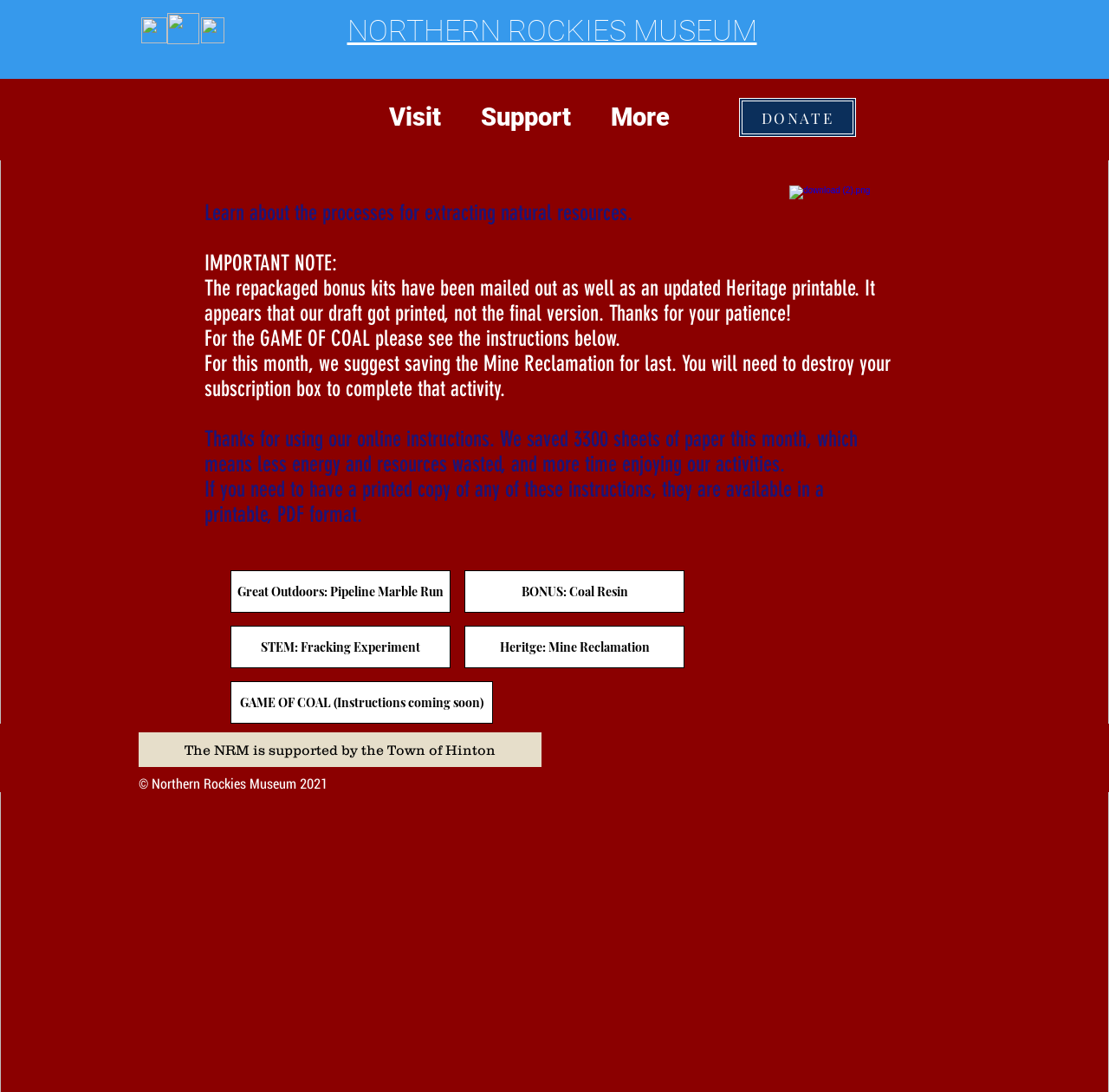Determine the bounding box coordinates of the clickable element to complete this instruction: "Visit the 'GAME OF COAL' instructions". Provide the coordinates in the format of four float numbers between 0 and 1, [left, top, right, bottom].

[0.208, 0.624, 0.445, 0.663]